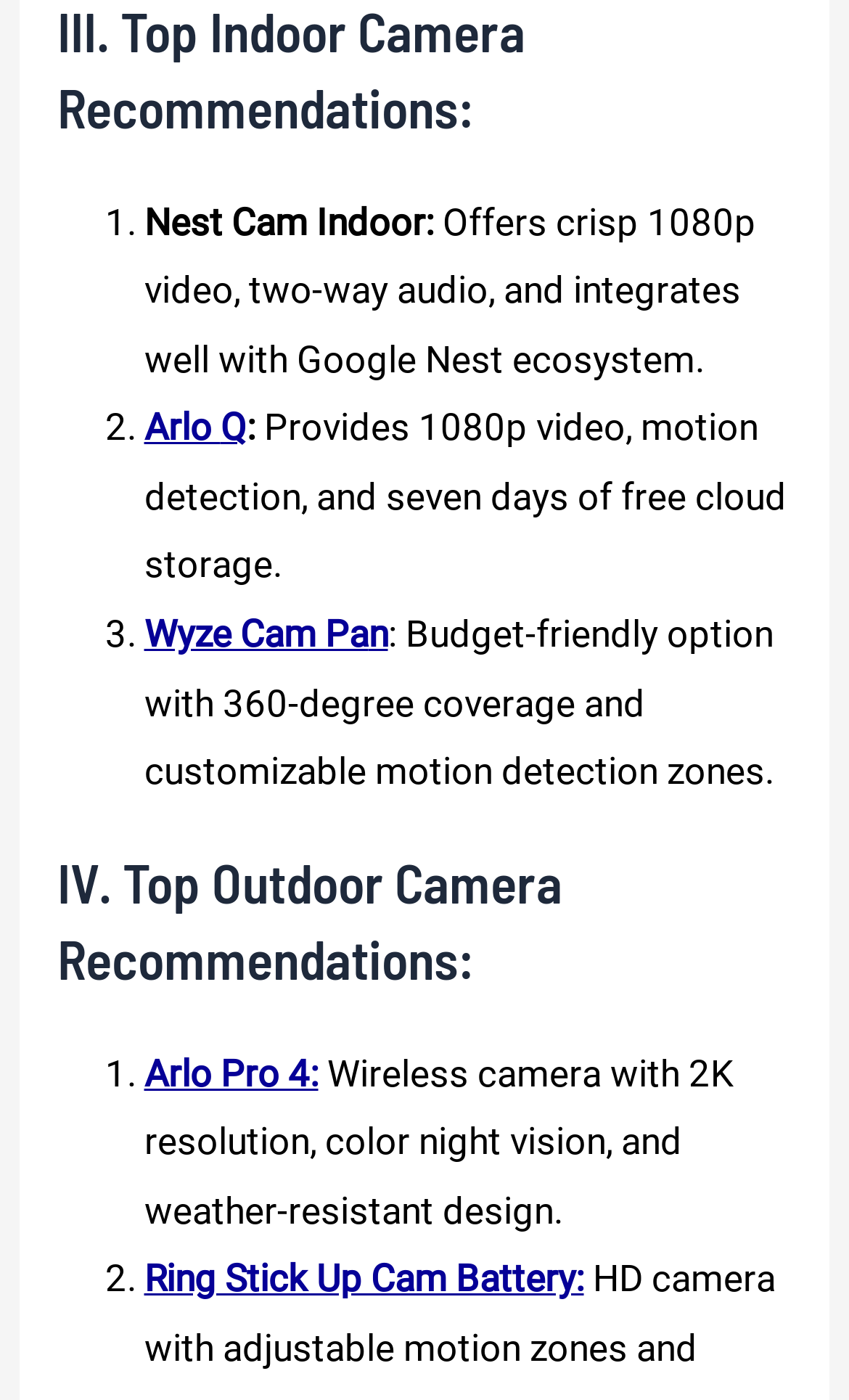Give a short answer using one word or phrase for the question:
What is the feature of Wyze Cam Pa?

360-degree coverage